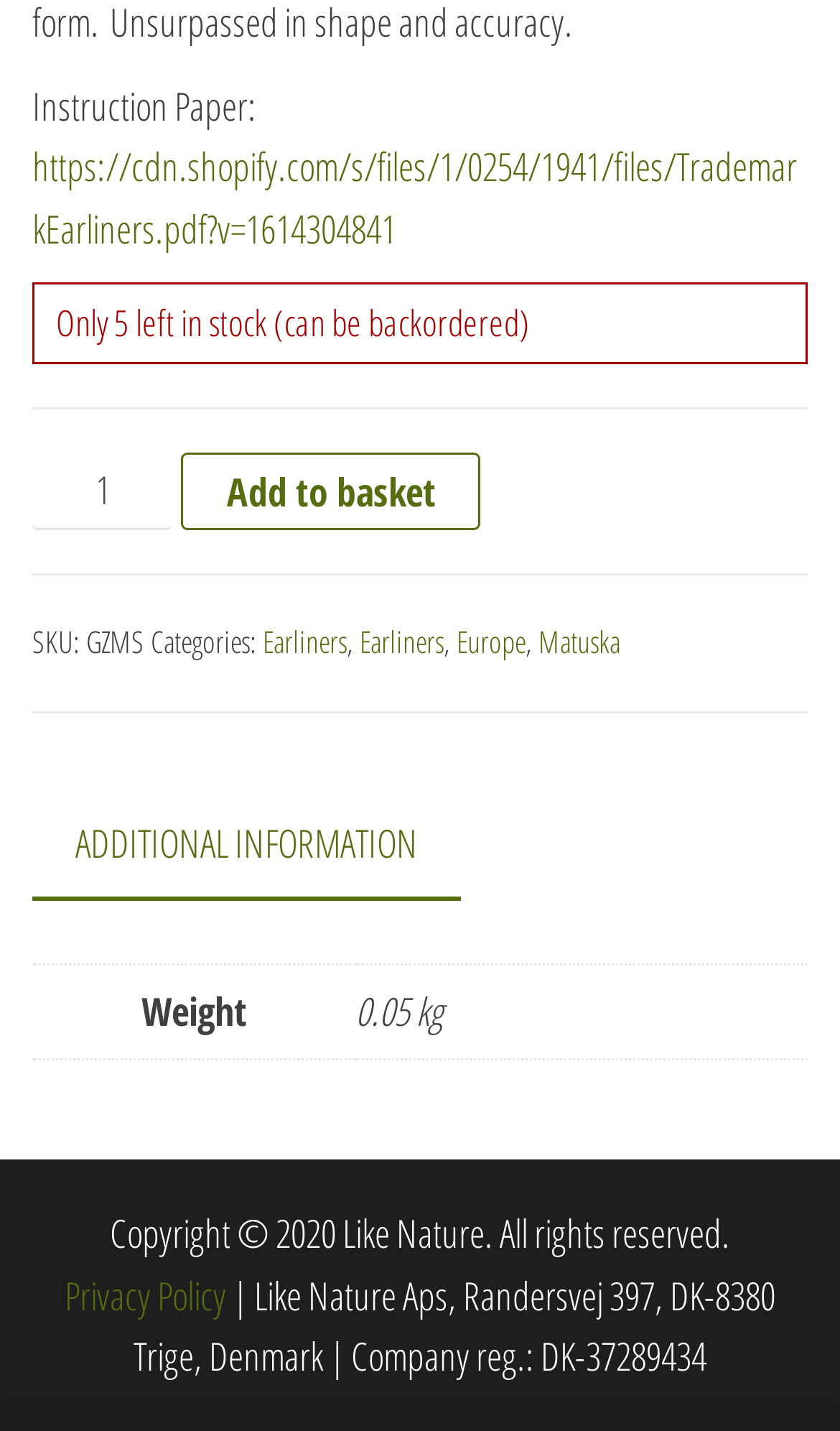Identify the bounding box coordinates for the UI element described as follows: Earliners. Use the format (top-left x, top-left y, bottom-right x, bottom-right y) and ensure all values are floating point numbers between 0 and 1.

[0.428, 0.434, 0.528, 0.463]